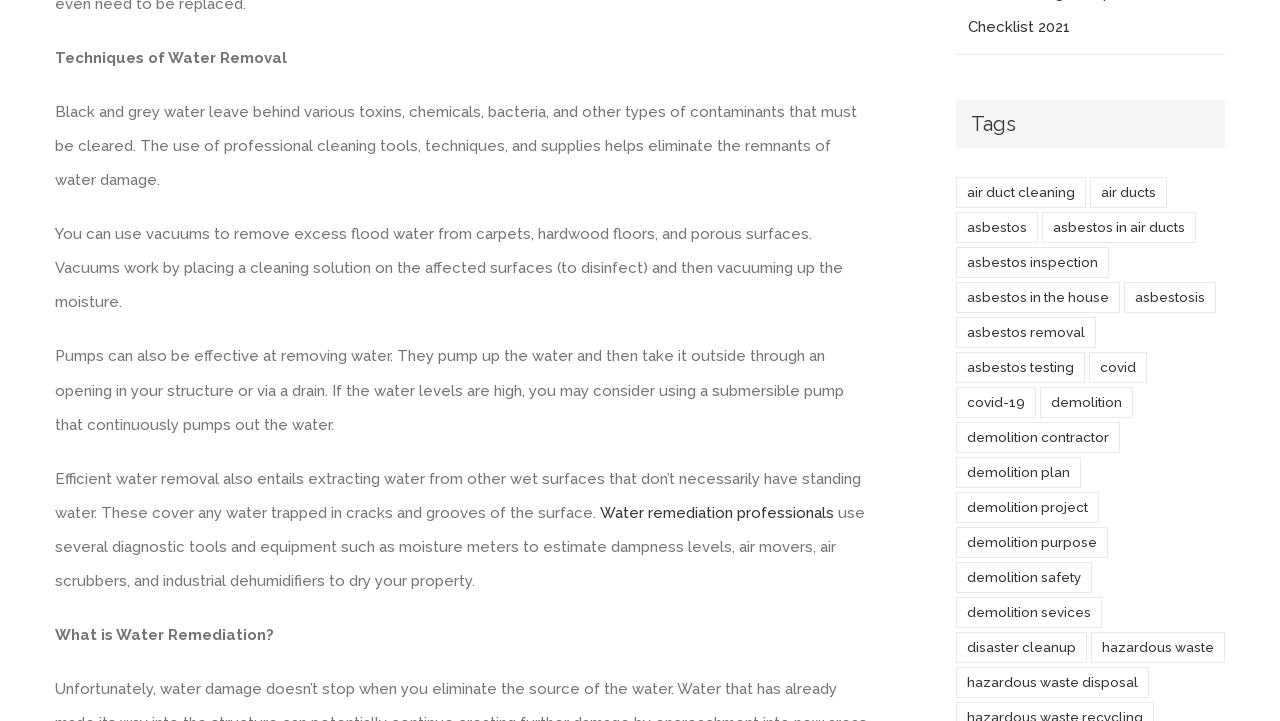What type of professionals are mentioned in the webpage?
Using the information from the image, answer the question thoroughly.

The webpage mentions water remediation professionals who use diagnostic tools and equipment such as moisture meters, air movers, air scrubbers, and industrial dehumidifiers to dry properties.